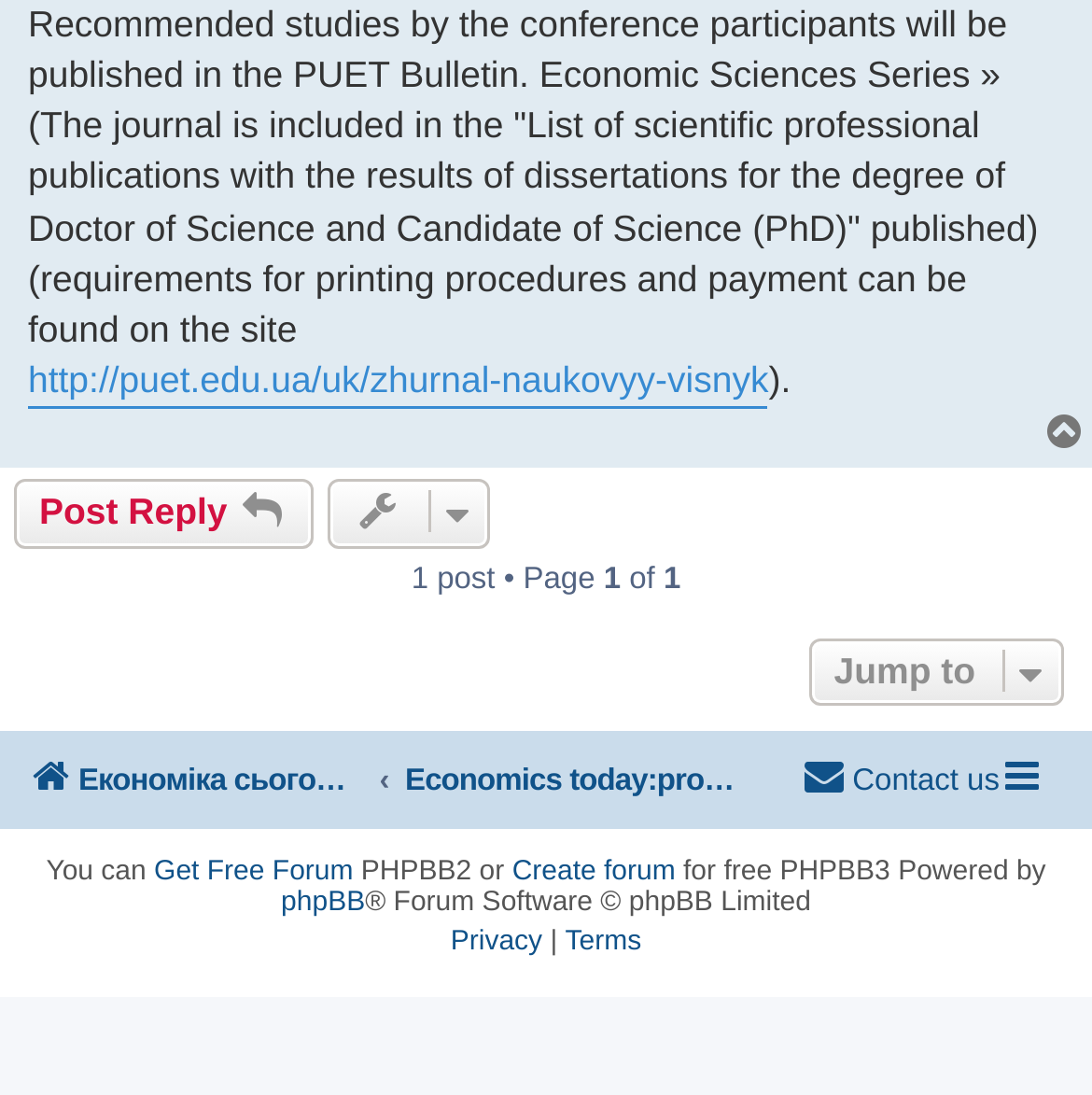Specify the bounding box coordinates of the region I need to click to perform the following instruction: "Go to the top of the page". The coordinates must be four float numbers in the range of 0 to 1, i.e., [left, top, right, bottom].

[0.954, 0.377, 1.0, 0.415]